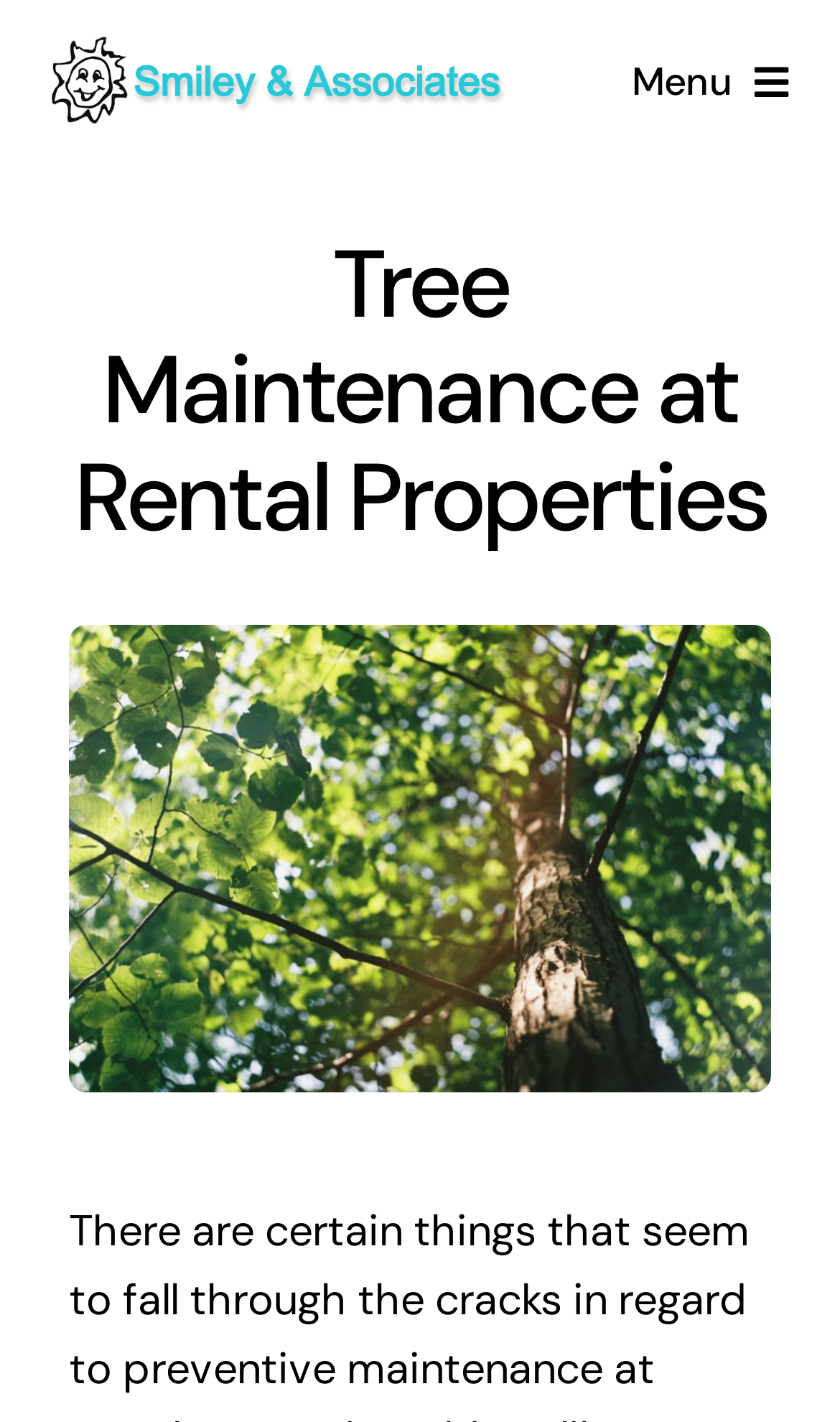Answer in one word or a short phrase: 
Is there an image on the webpage?

Yes